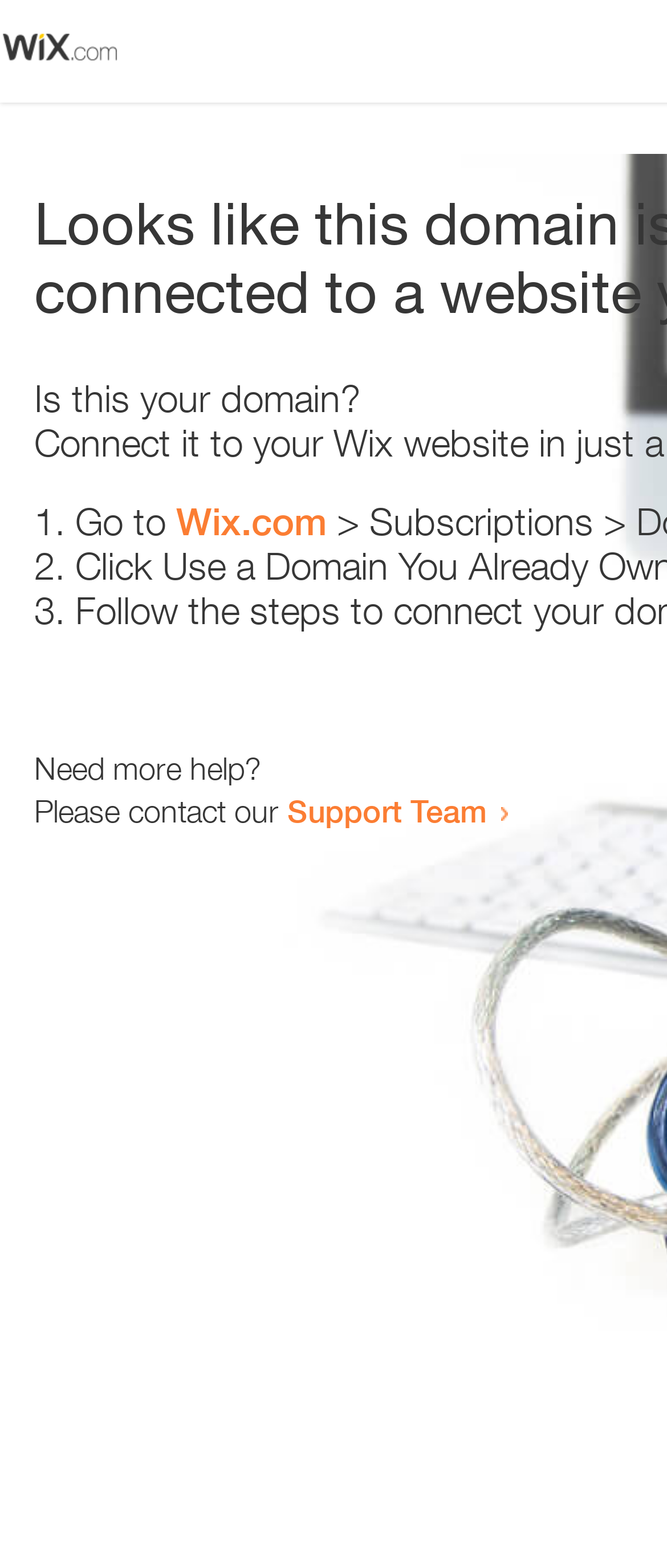Identify the bounding box for the element characterized by the following description: "Wix.com".

[0.264, 0.318, 0.49, 0.347]